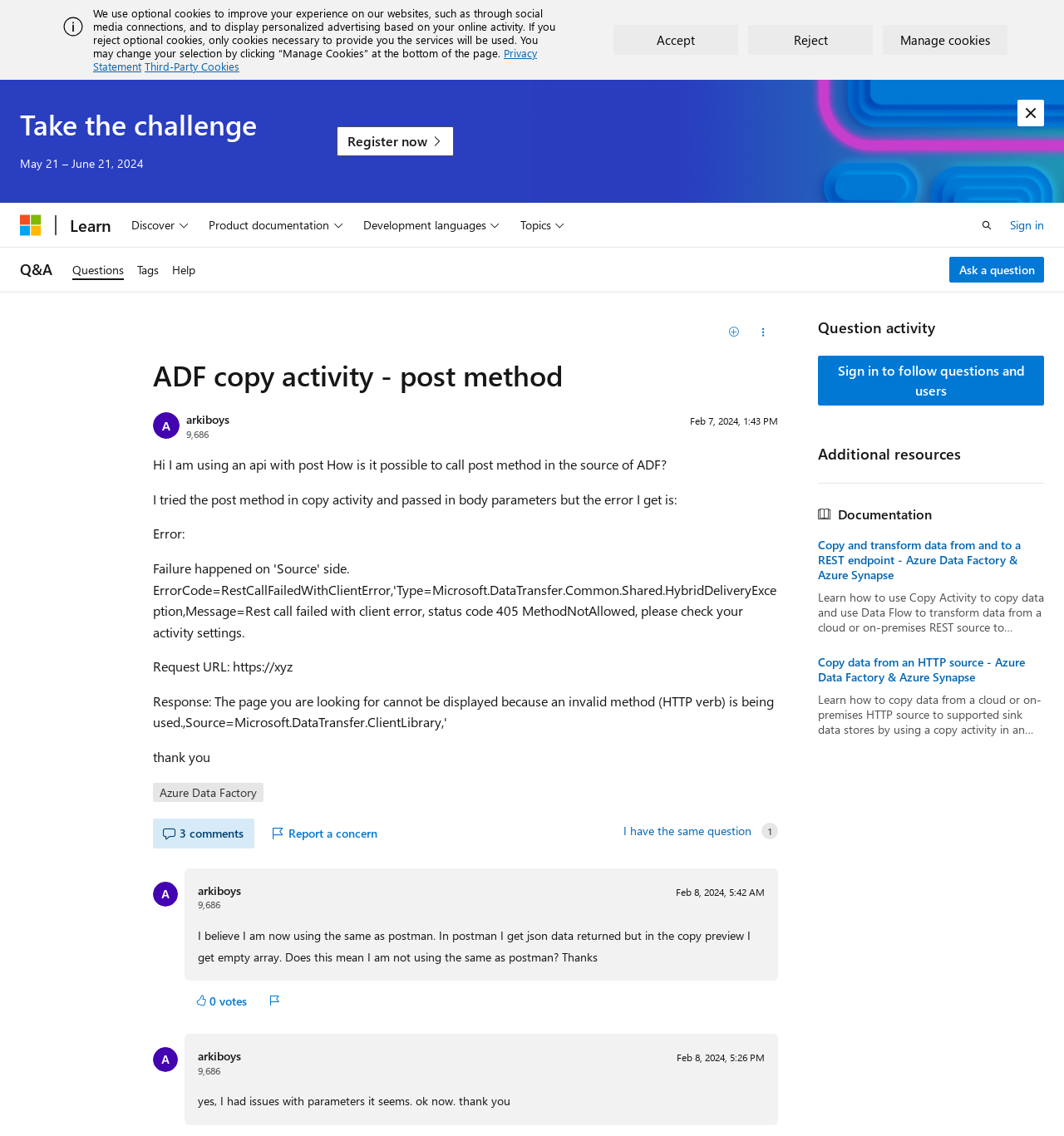Locate the bounding box coordinates of the element to click to perform the following action: 'Ask a question'. The coordinates should be given as four float values between 0 and 1, in the form of [left, top, right, bottom].

[0.892, 0.226, 0.981, 0.249]